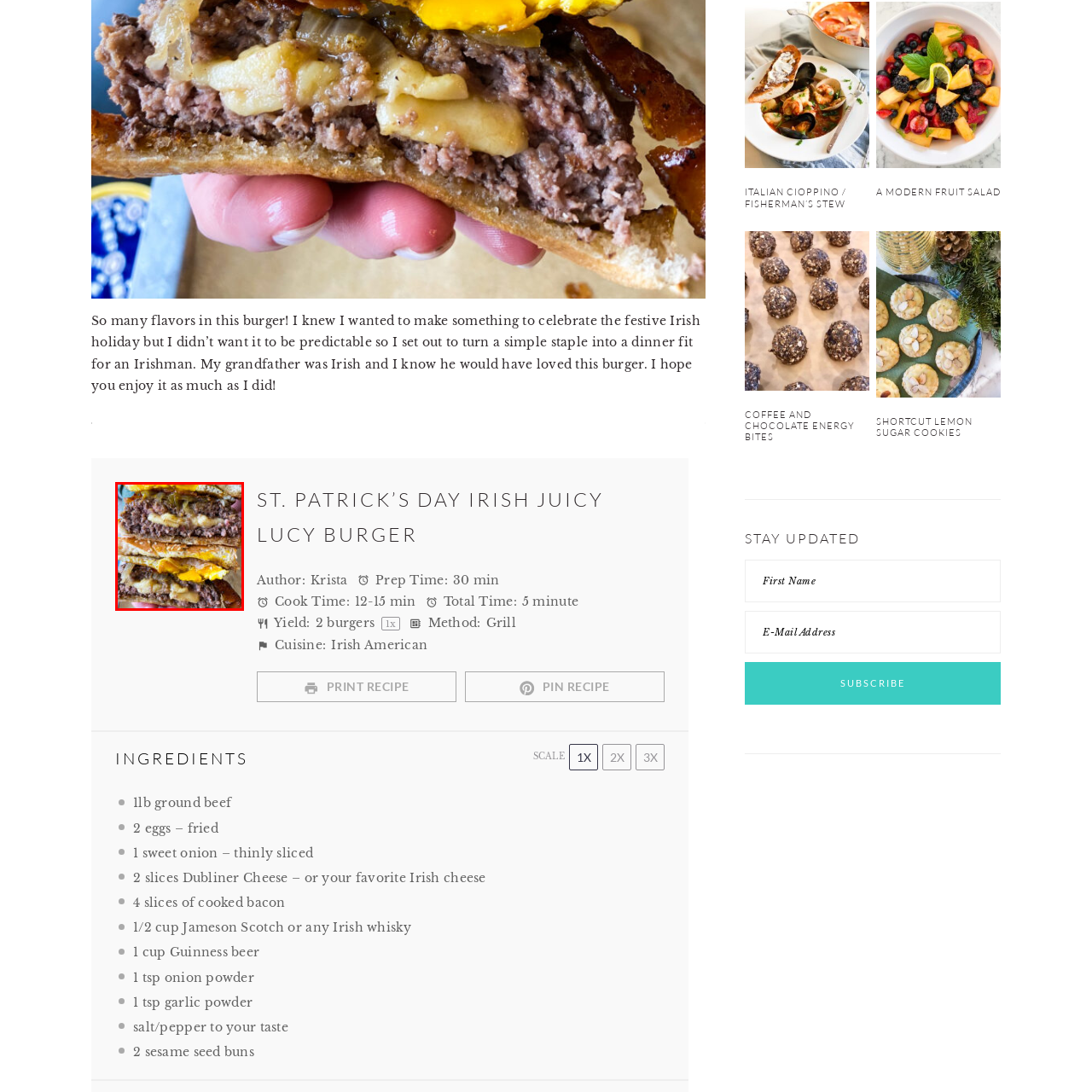Refer to the image enclosed in the red bounding box, then answer the following question in a single word or phrase: What is on top of the burger?

Fried egg